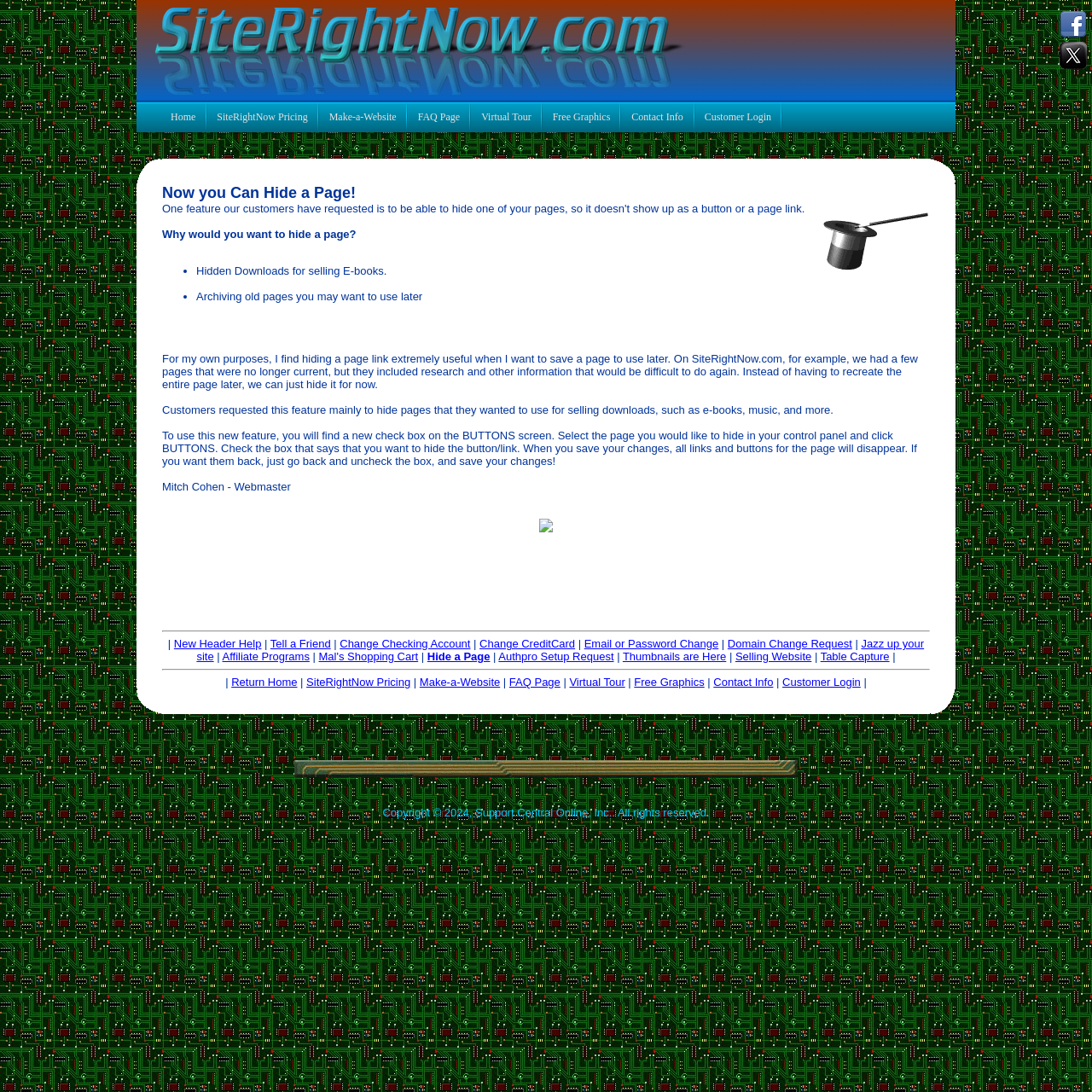Find the coordinates for the bounding box of the element with this description: "Change Checking Account".

[0.311, 0.584, 0.431, 0.595]